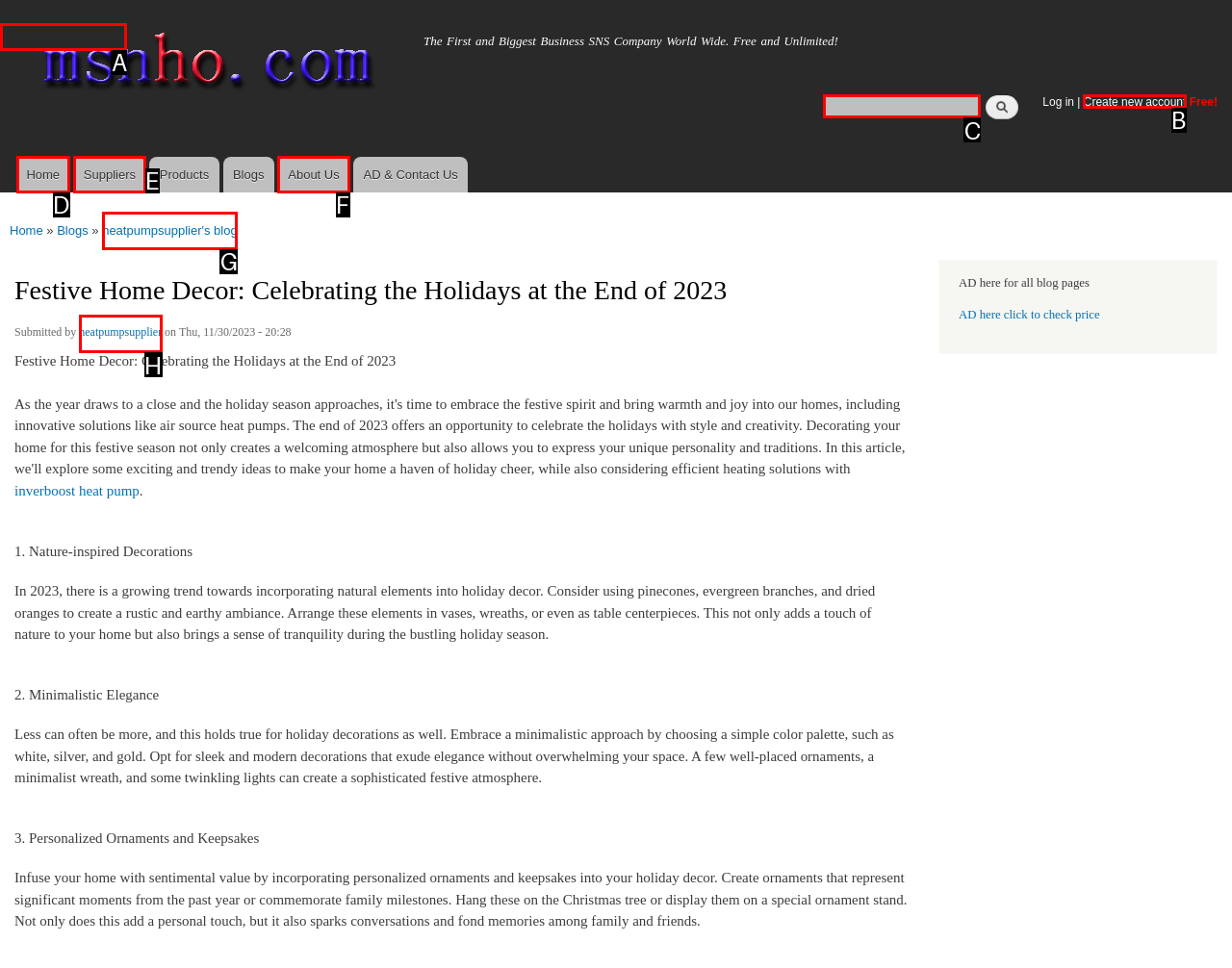Select the HTML element to finish the task: Search for something Reply with the letter of the correct option.

C